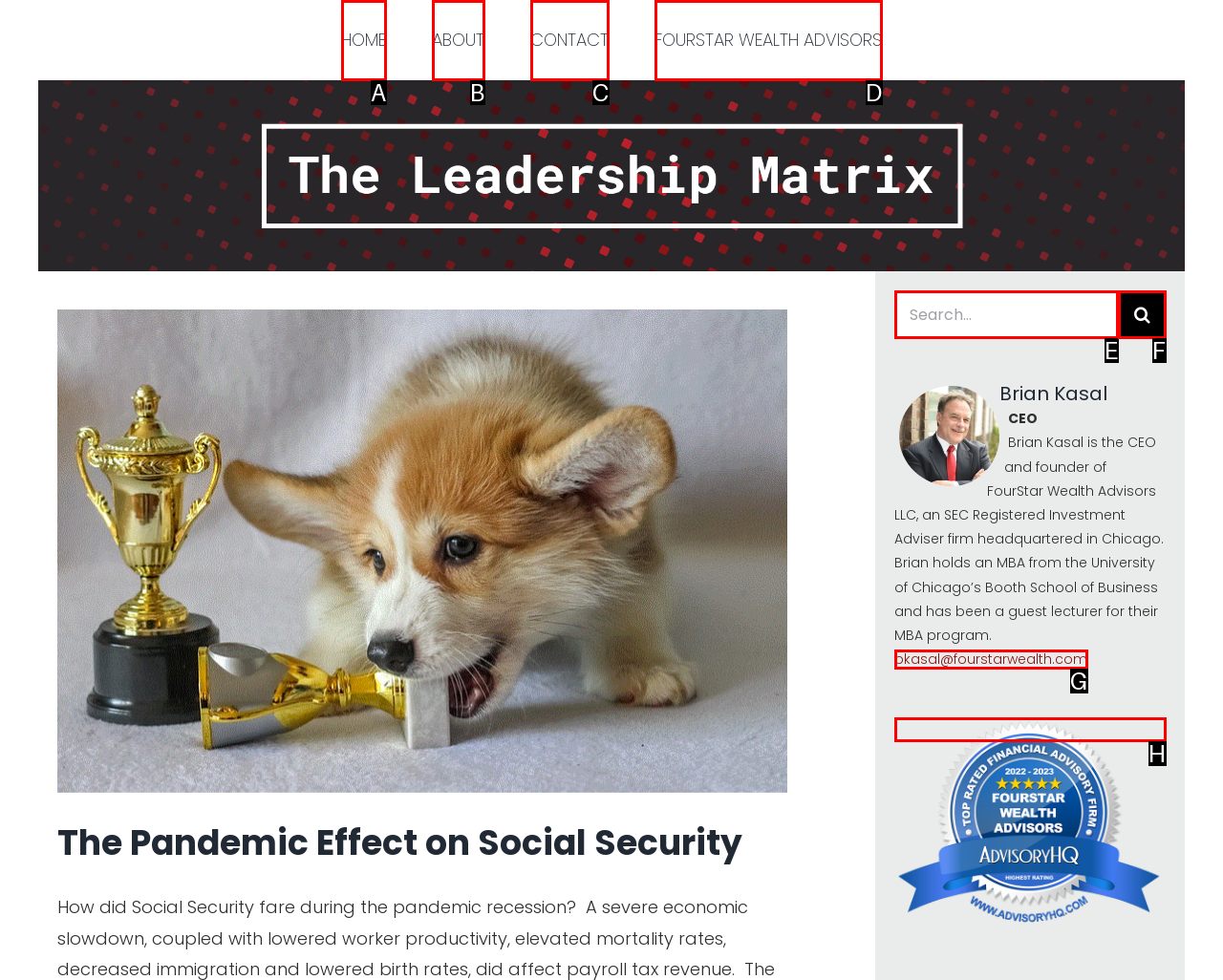Identify the correct UI element to click for the following task: contact us Choose the option's letter based on the given choices.

C